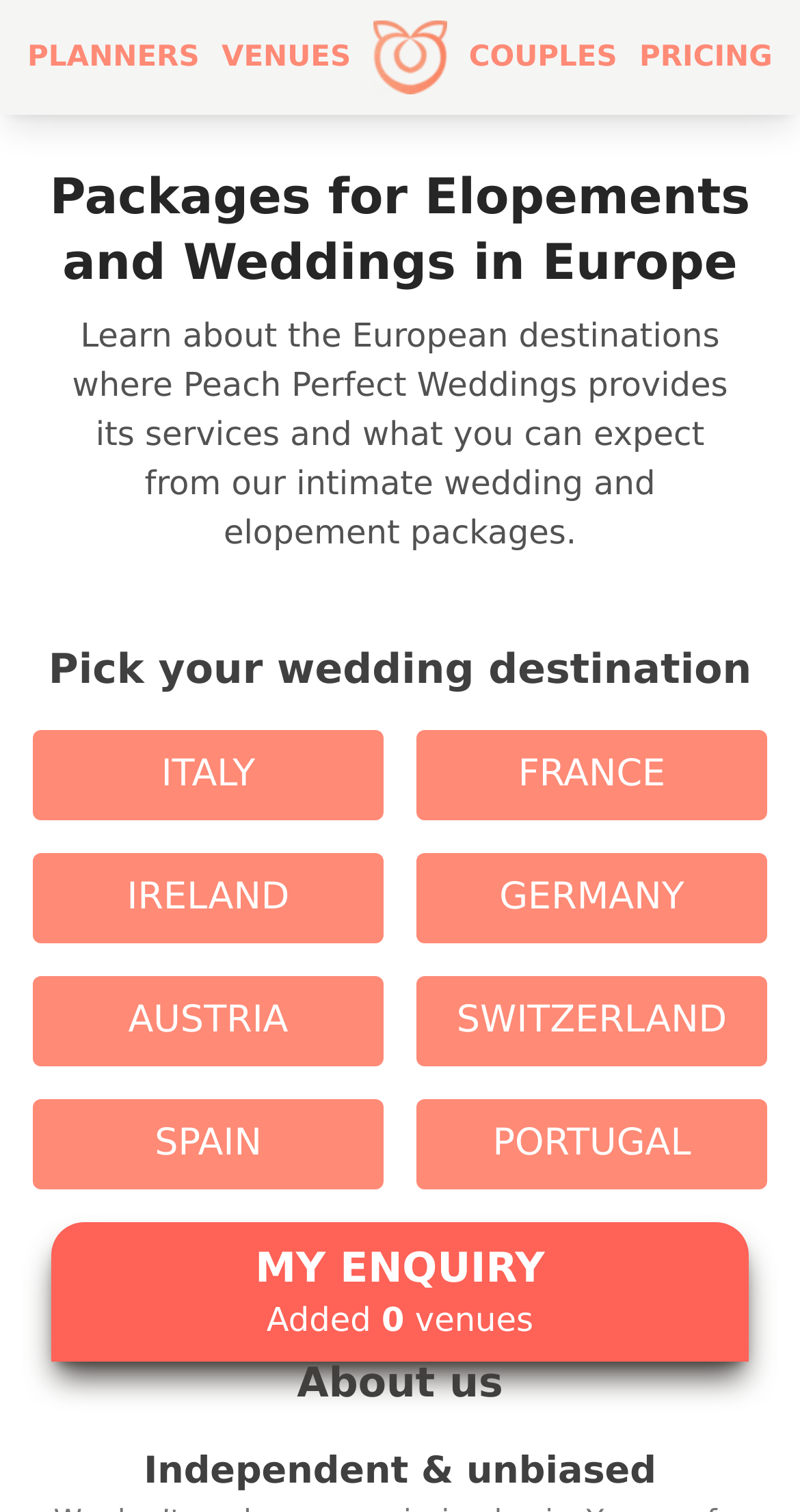Extract the bounding box coordinates for the UI element described by the text: "Pricing". The coordinates should be in the form of [left, top, right, bottom] with values between 0 and 1.

[0.799, 0.019, 0.966, 0.057]